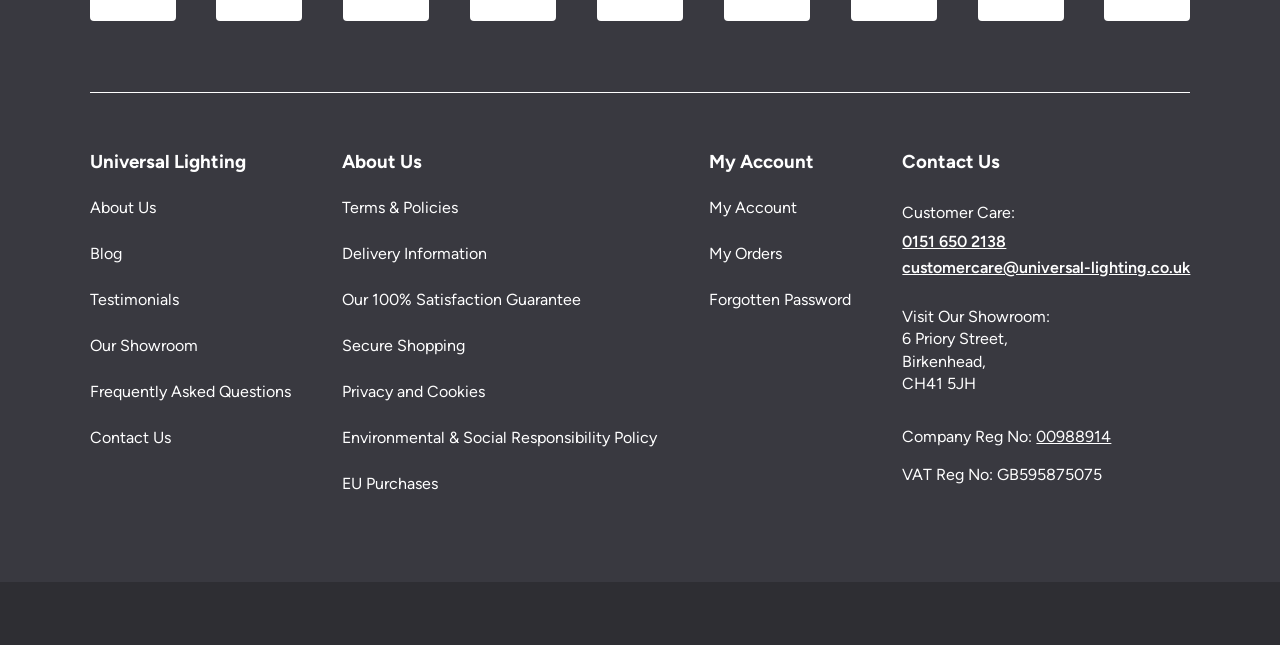Find the coordinates for the bounding box of the element with this description: "Forgotten Password".

[0.554, 0.449, 0.665, 0.478]